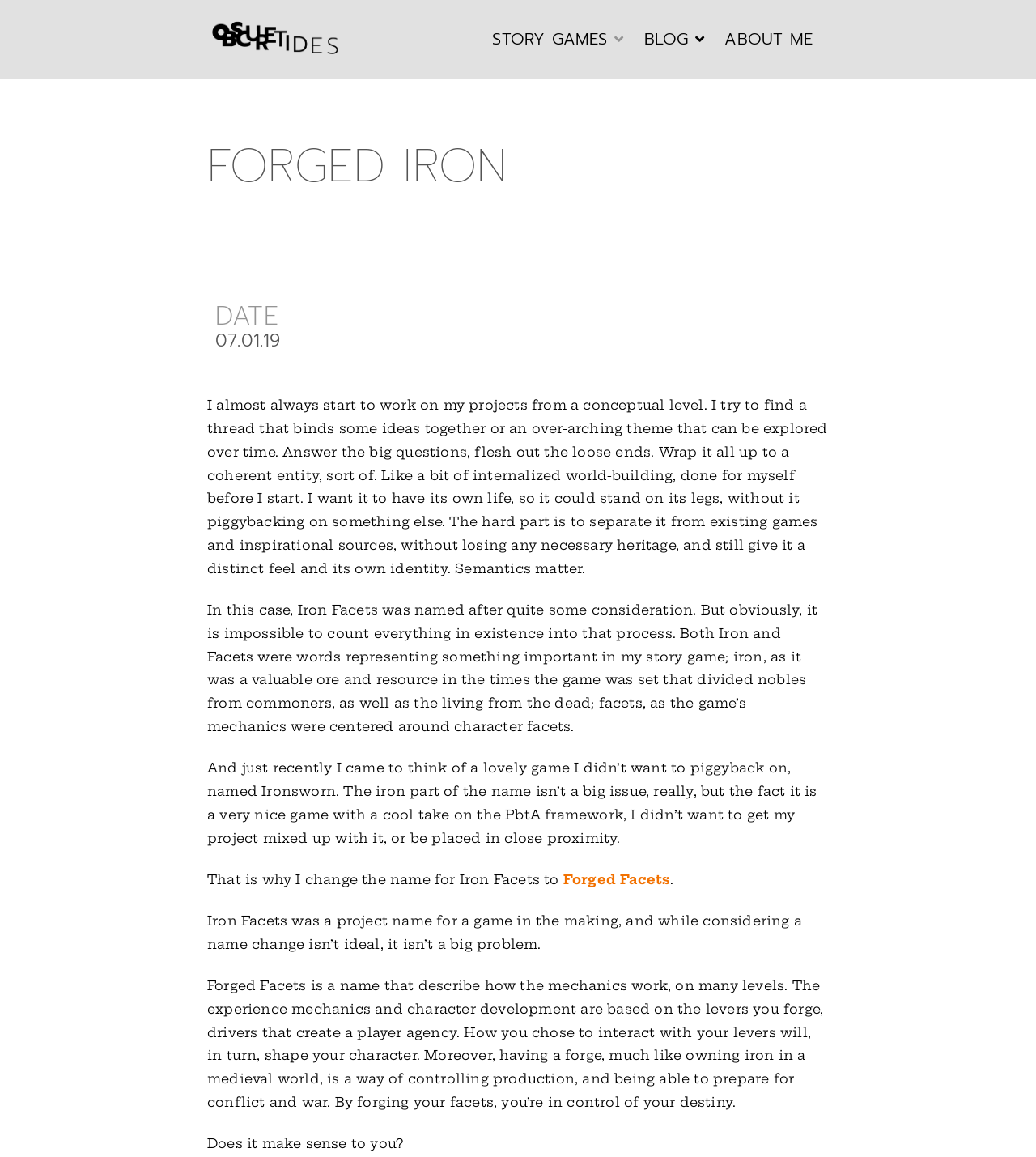What is the significance of iron in the game?
Please give a detailed and elaborate answer to the question.

According to the text, iron is a valuable ore and resource in the game's setting, which divided nobles from commoners and the living from the dead. This significance is reflected in the game's mechanics.